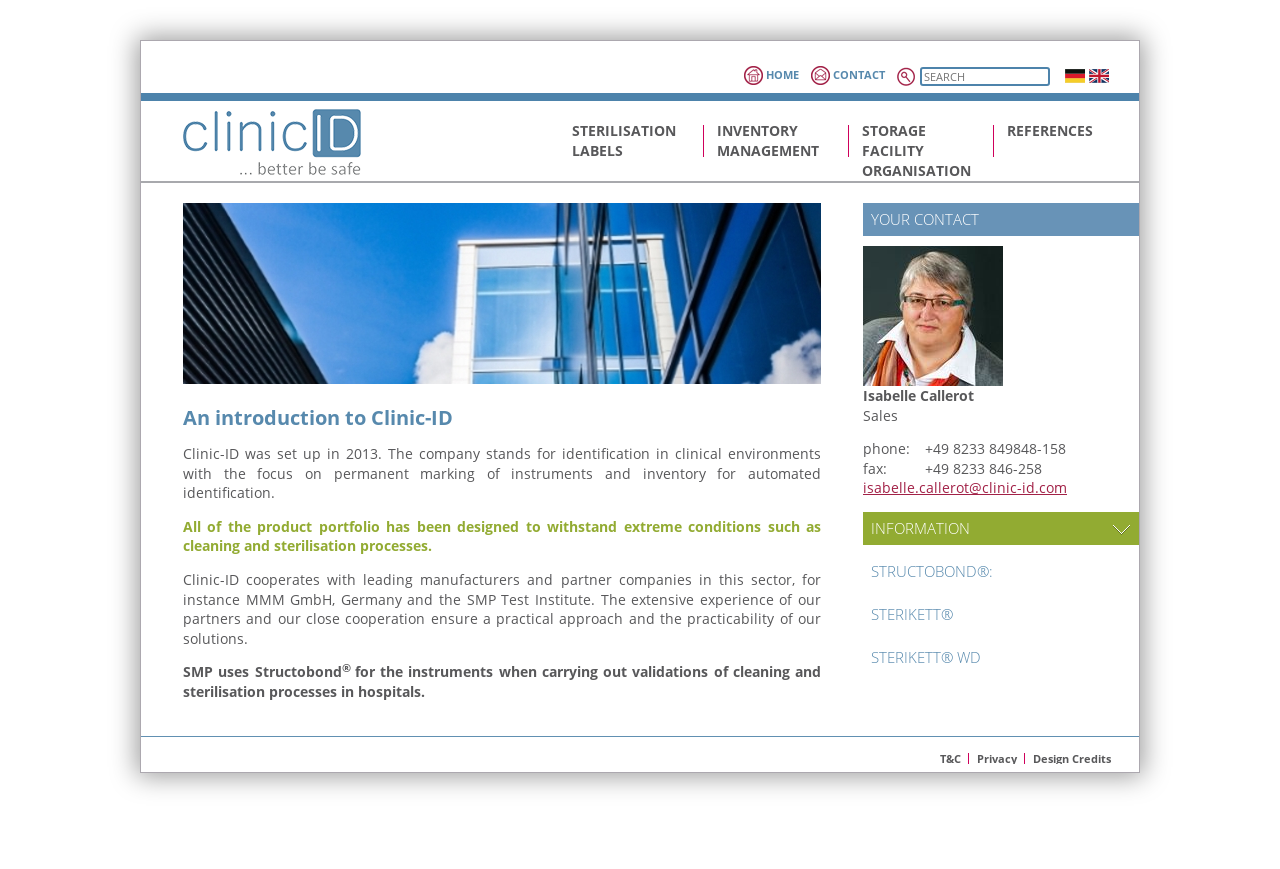Please provide the bounding box coordinates for the element that needs to be clicked to perform the instruction: "go to CONTACT page". The coordinates must consist of four float numbers between 0 and 1, formatted as [left, top, right, bottom].

[0.634, 0.075, 0.693, 0.098]